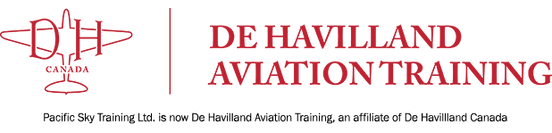Generate a comprehensive caption that describes the image.

The image features the logo and branding for De Havilland Aviation Training, prominently displaying the name "DE HAVILLAND AVIATION TRAINING" in bold red letters. Above the text, there is a recognizable red graphic of an aircraft, further emphasizing the aviation theme. At the bottom, there is a note indicating the transition from "Pacific Sky Training Ltd." to its new identity as an affiliate of De Havilland Canada. This logo encapsulates the institution's focus on aerospace training, reflecting professionalism and expertise in the aviation sector. The design conveys a sense of reliability and authority in aviation training programs.